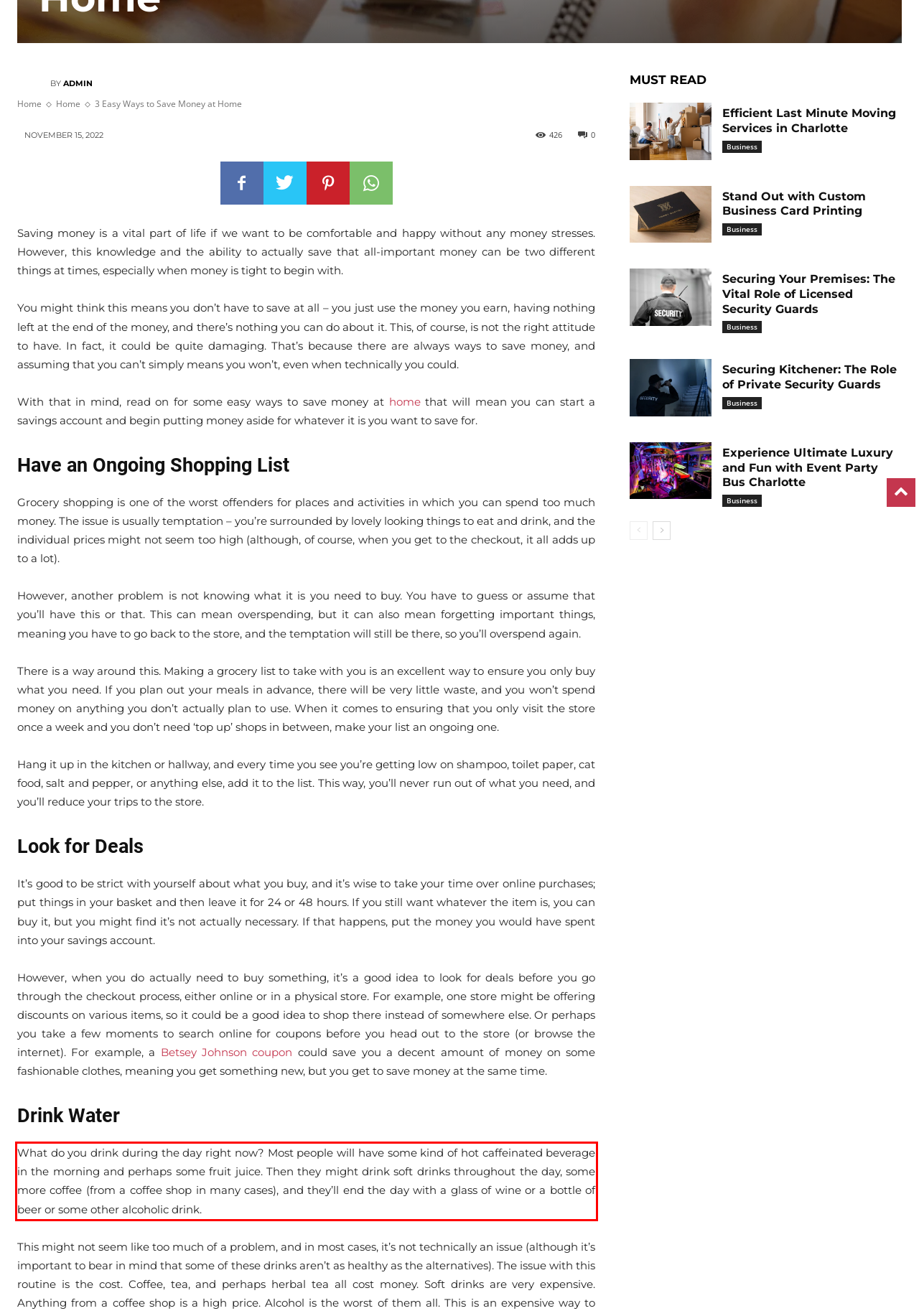The screenshot provided shows a webpage with a red bounding box. Apply OCR to the text within this red bounding box and provide the extracted content.

What do you drink during the day right now? Most people will have some kind of hot caffeinated beverage in the morning and perhaps some fruit juice. Then they might drink soft drinks throughout the day, some more coffee (from a coffee shop in many cases), and they’ll end the day with a glass of wine or a bottle of beer or some other alcoholic drink.